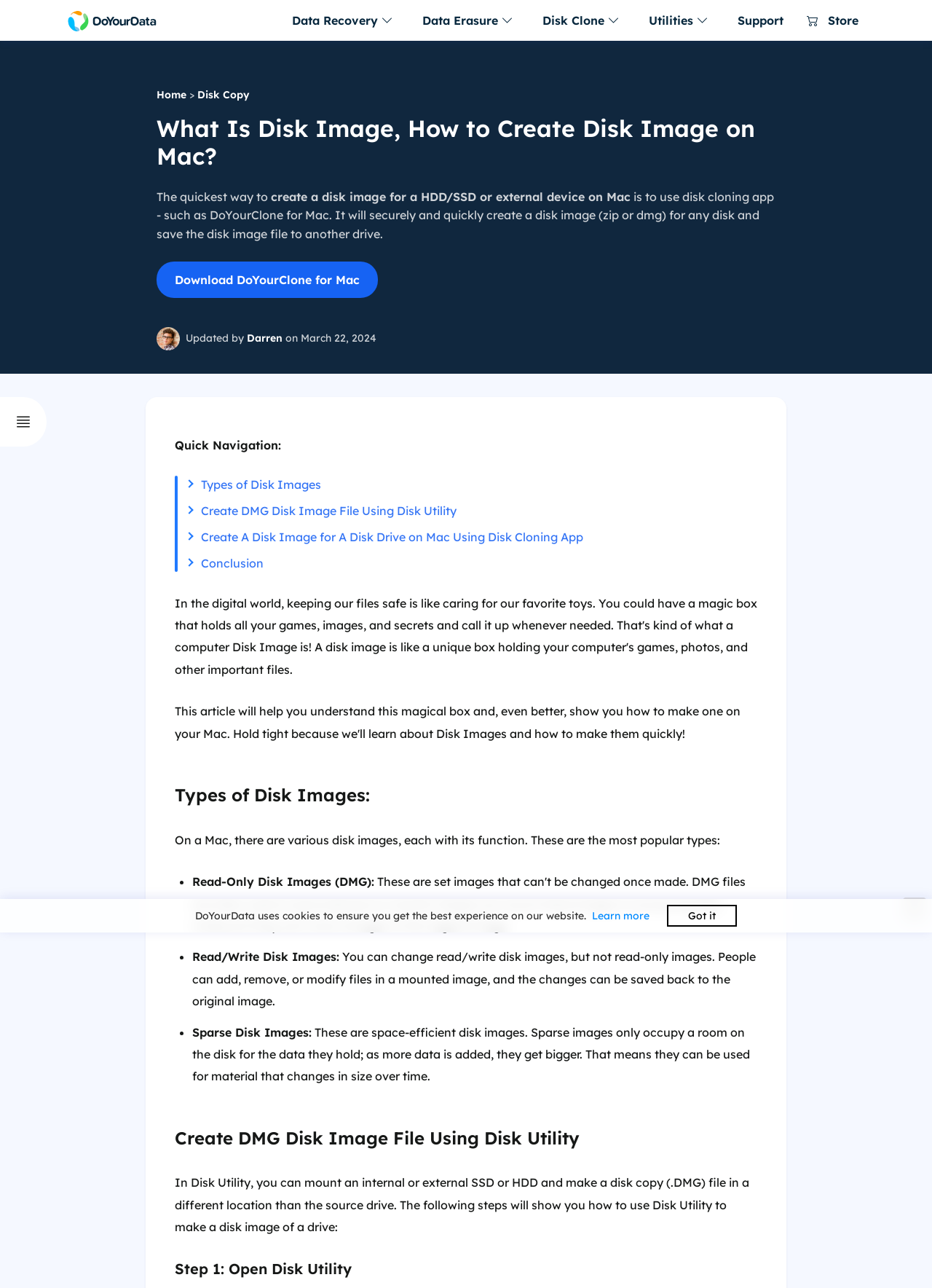Who updated the webpage?
Look at the image and answer the question using a single word or phrase.

Darren